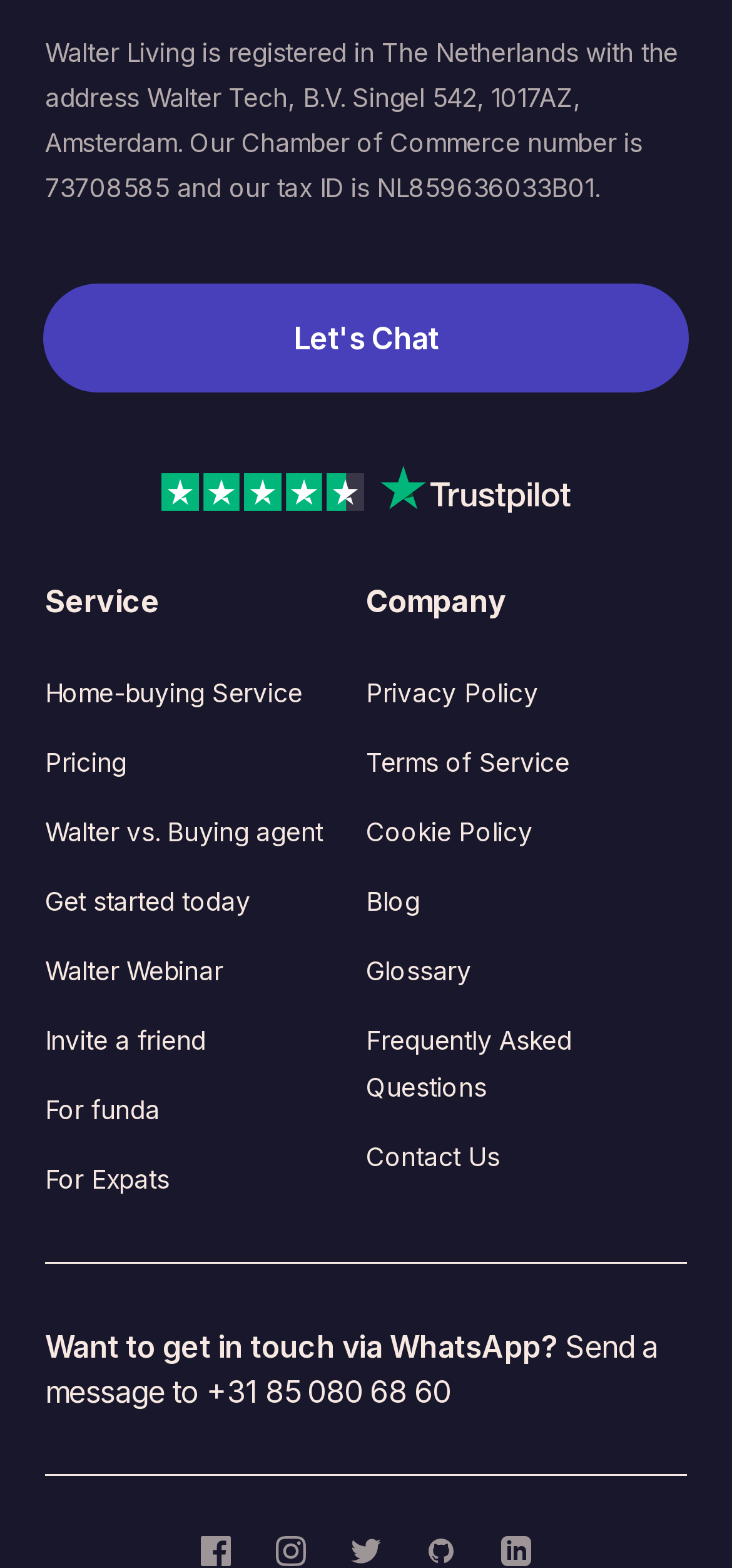Please find the bounding box coordinates of the element that you should click to achieve the following instruction: "Contact Us". The coordinates should be presented as four float numbers between 0 and 1: [left, top, right, bottom].

[0.5, 0.728, 0.682, 0.748]